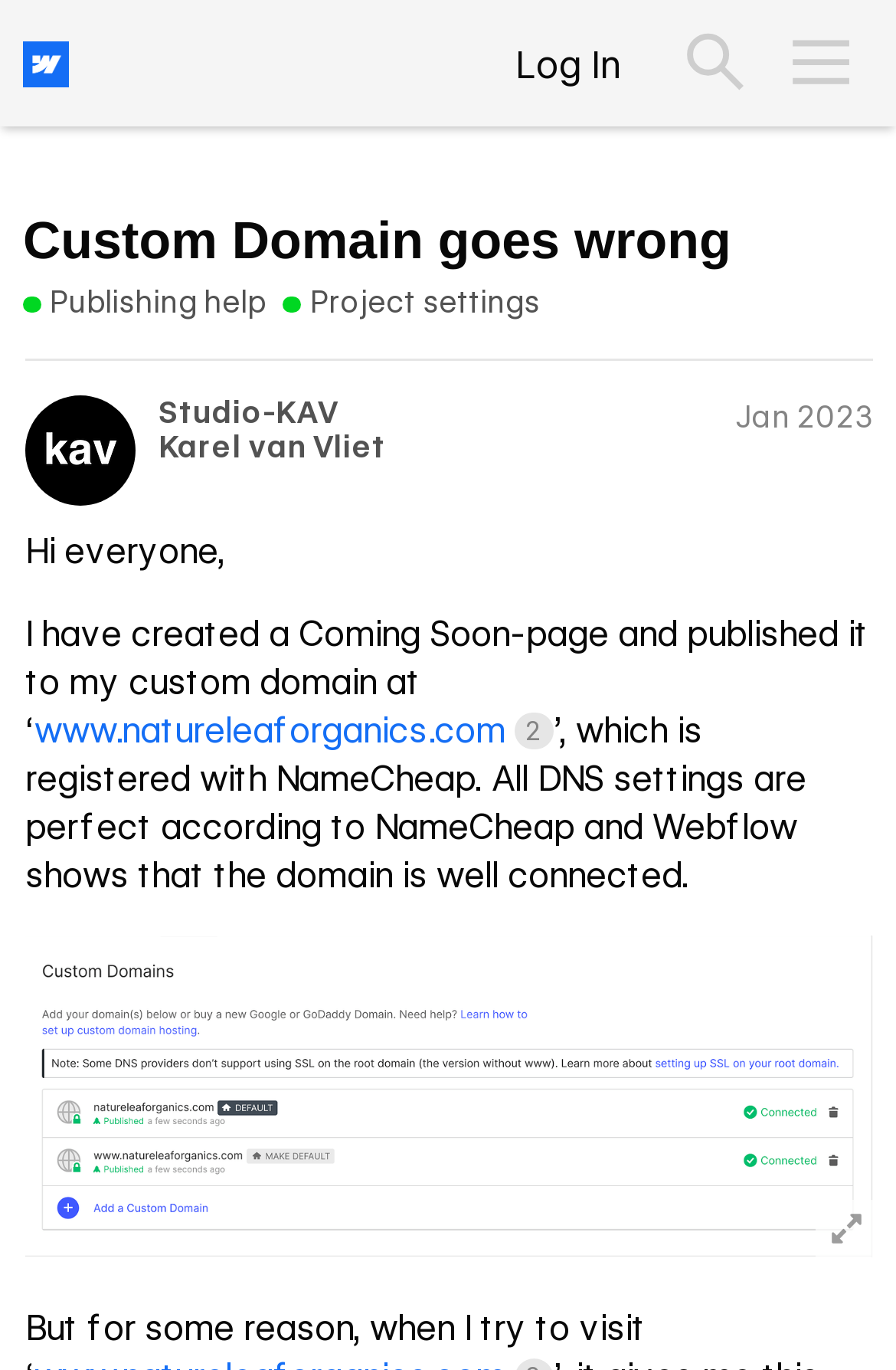Find the bounding box coordinates of the element's region that should be clicked in order to follow the given instruction: "Visit the 'www.natureleaforganics.com' website". The coordinates should consist of four float numbers between 0 and 1, i.e., [left, top, right, bottom].

[0.038, 0.518, 0.617, 0.548]